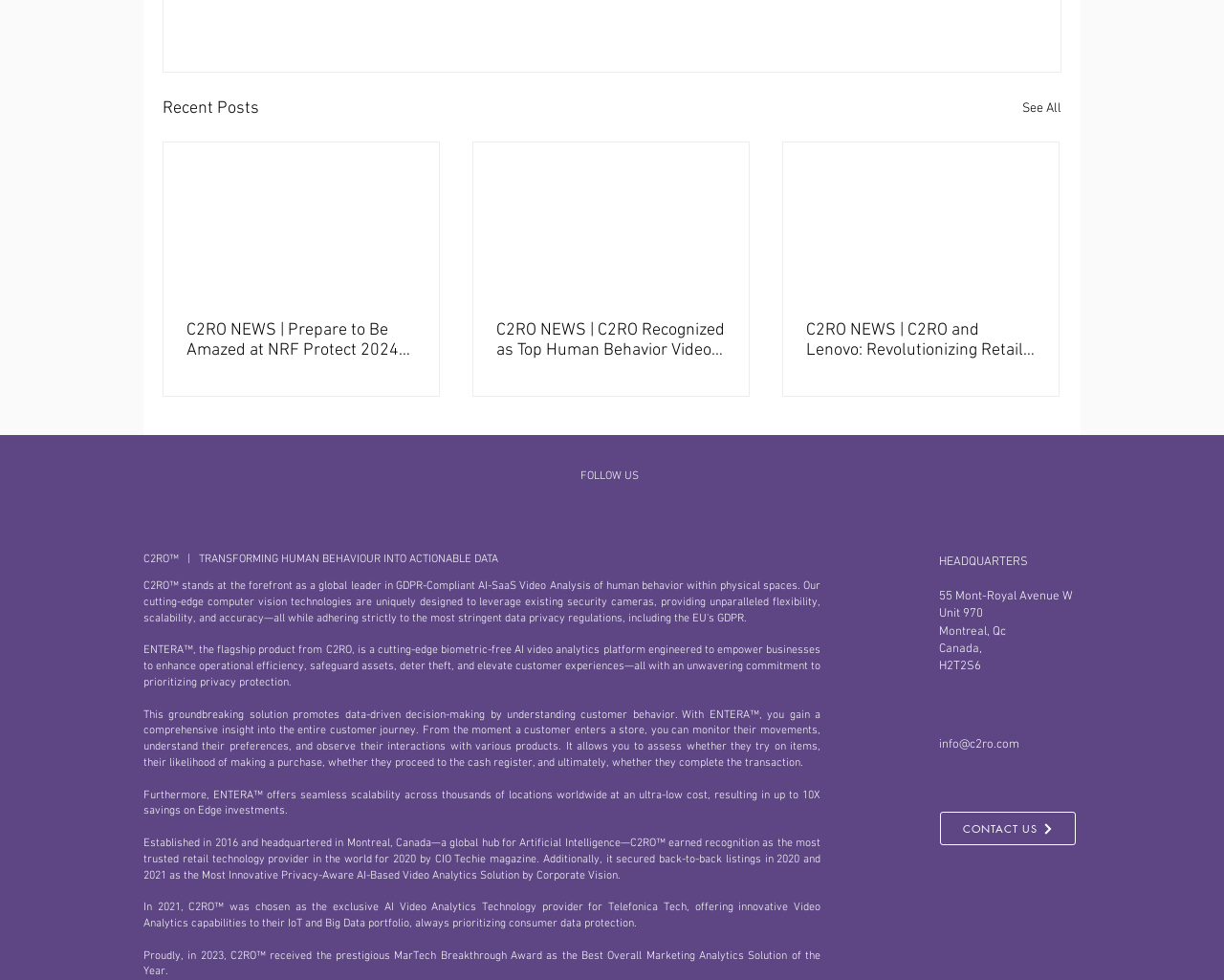How can I contact C2RO?
Refer to the image and give a detailed answer to the query.

The contact email is mentioned in the link element with the text 'info@c2ro.com', which is located at the bottom of the page.